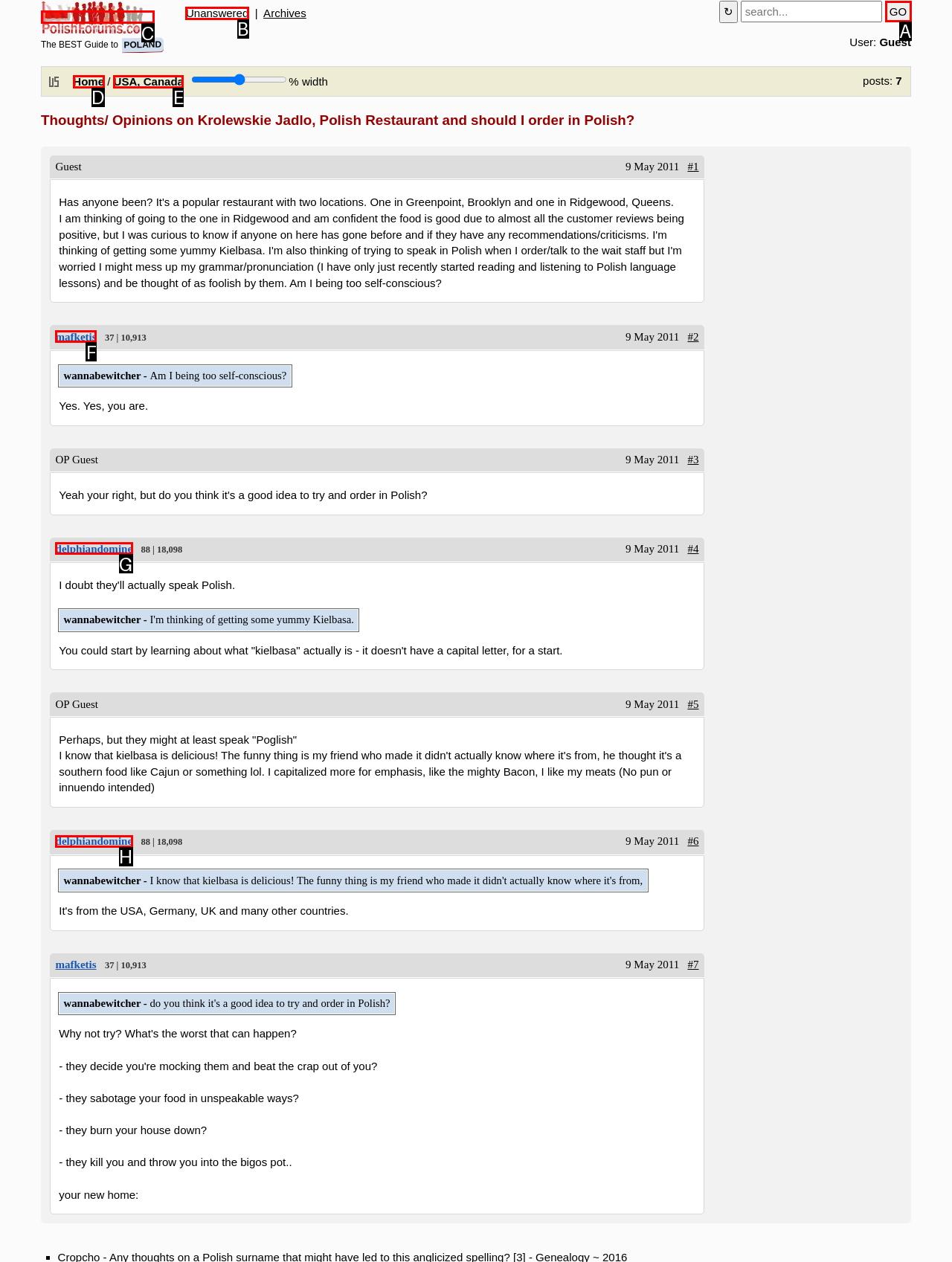From the given choices, determine which HTML element matches the description: alt="Snake clipart free images 2". Reply with the appropriate letter.

None